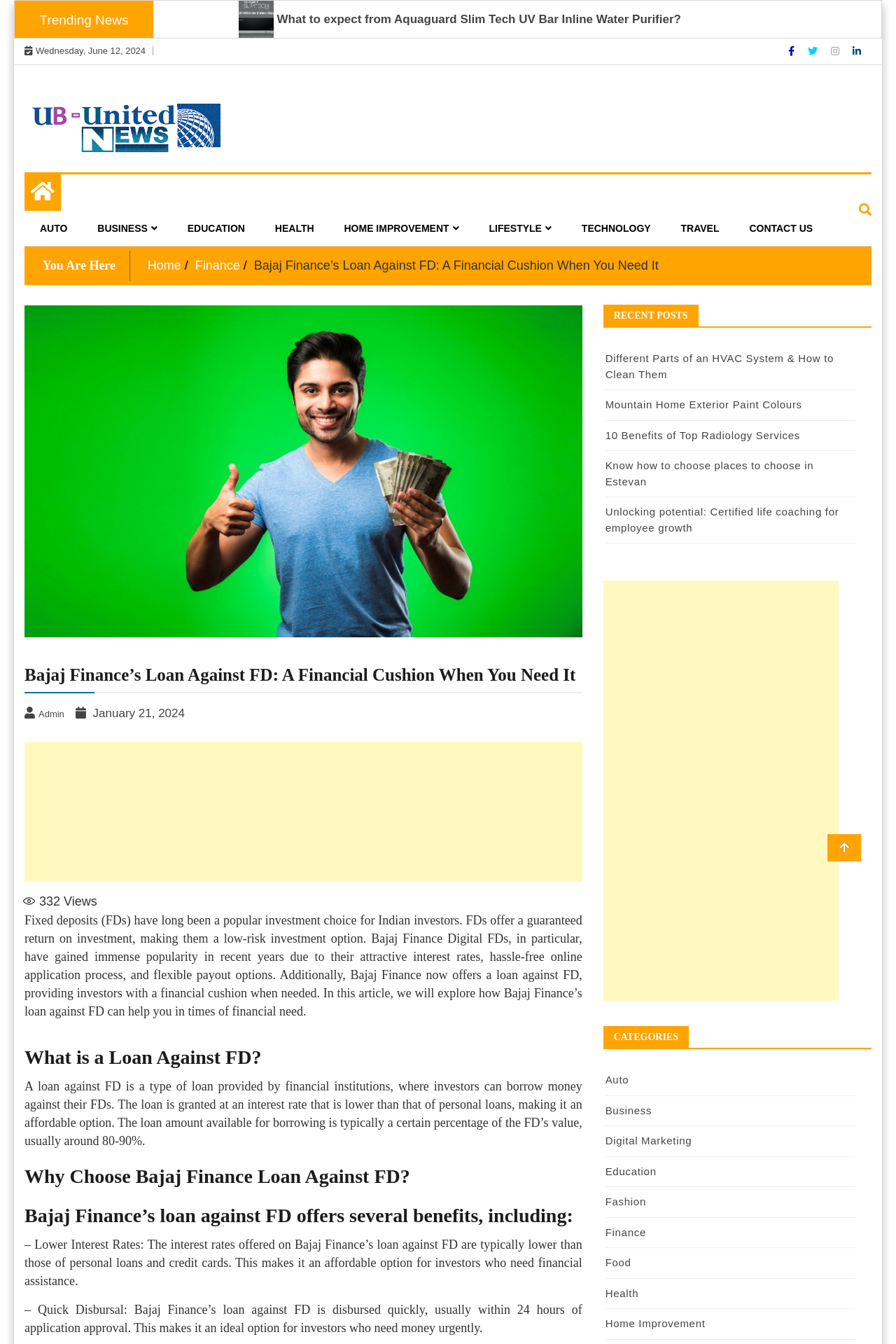Identify the bounding box coordinates of the area you need to click to perform the following instruction: "View 'RECENT POSTS'".

[0.673, 0.227, 0.973, 0.244]